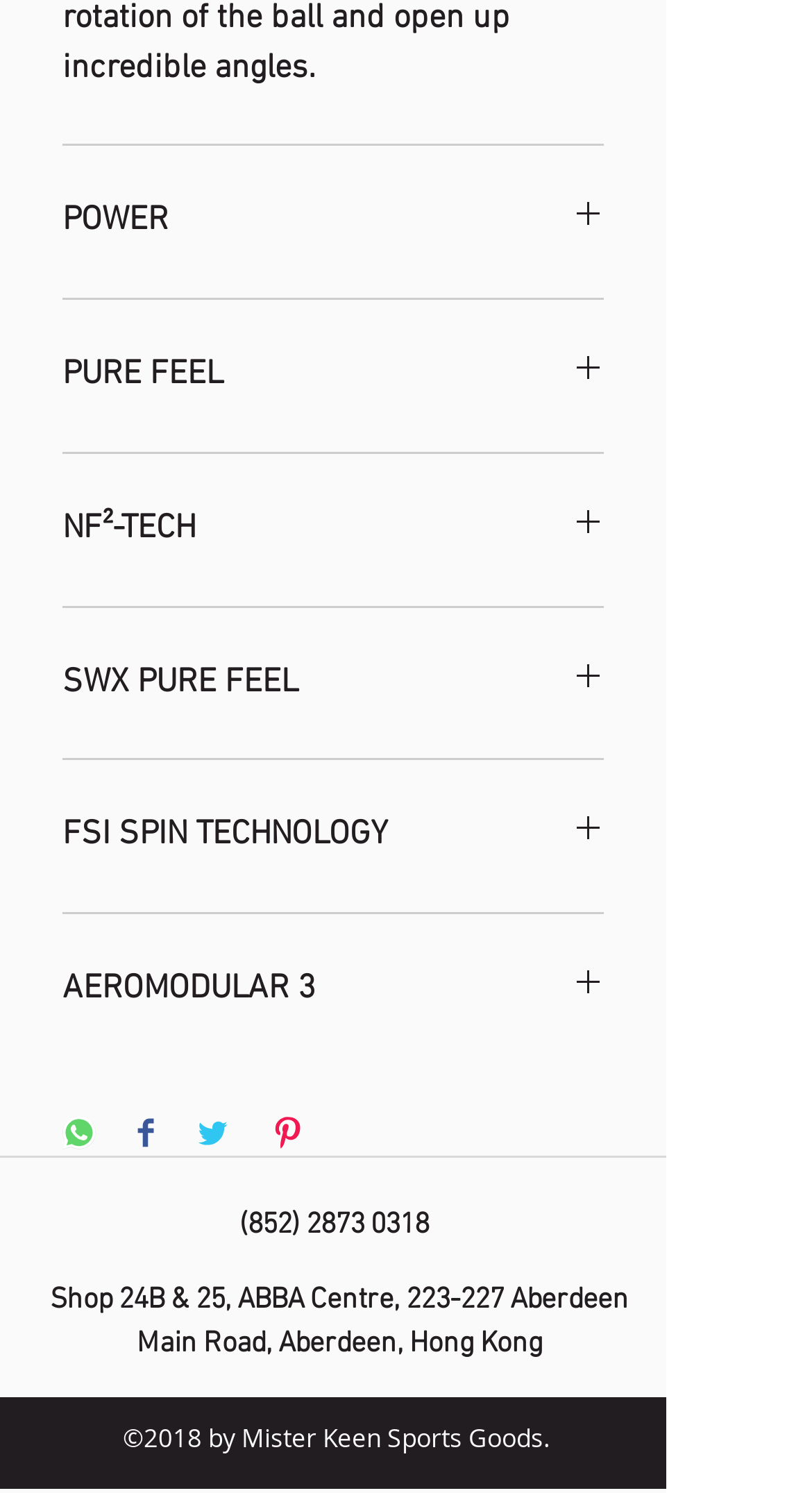Find the bounding box coordinates of the element's region that should be clicked in order to follow the given instruction: "Click the link to call (852) 2873 0318". The coordinates should consist of four float numbers between 0 and 1, i.e., [left, top, right, bottom].

[0.295, 0.809, 0.528, 0.832]